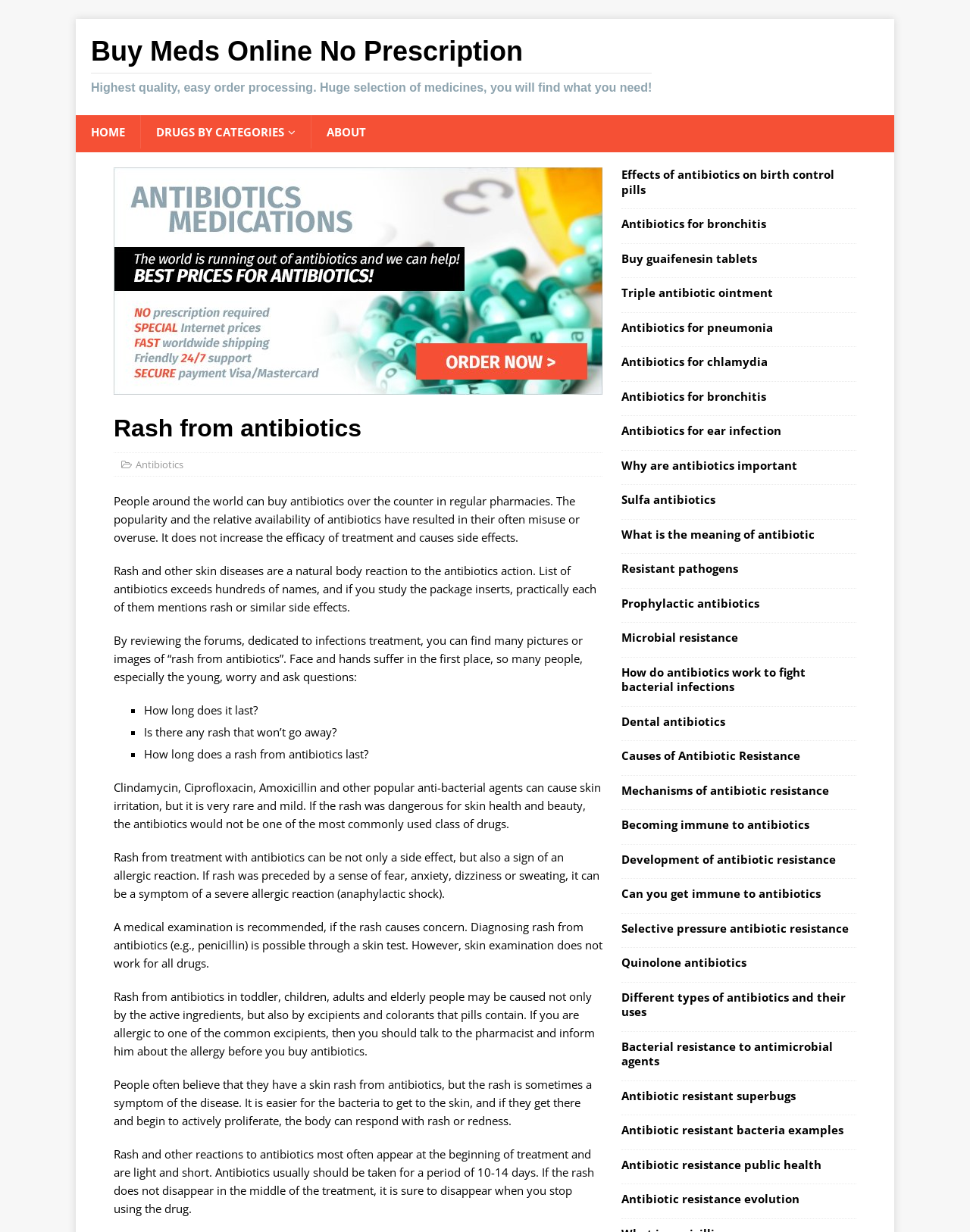Specify the bounding box coordinates of the region I need to click to perform the following instruction: "Learn about 'Rash from antibiotics'". The coordinates must be four float numbers in the range of 0 to 1, i.e., [left, top, right, bottom].

[0.117, 0.335, 0.621, 0.361]